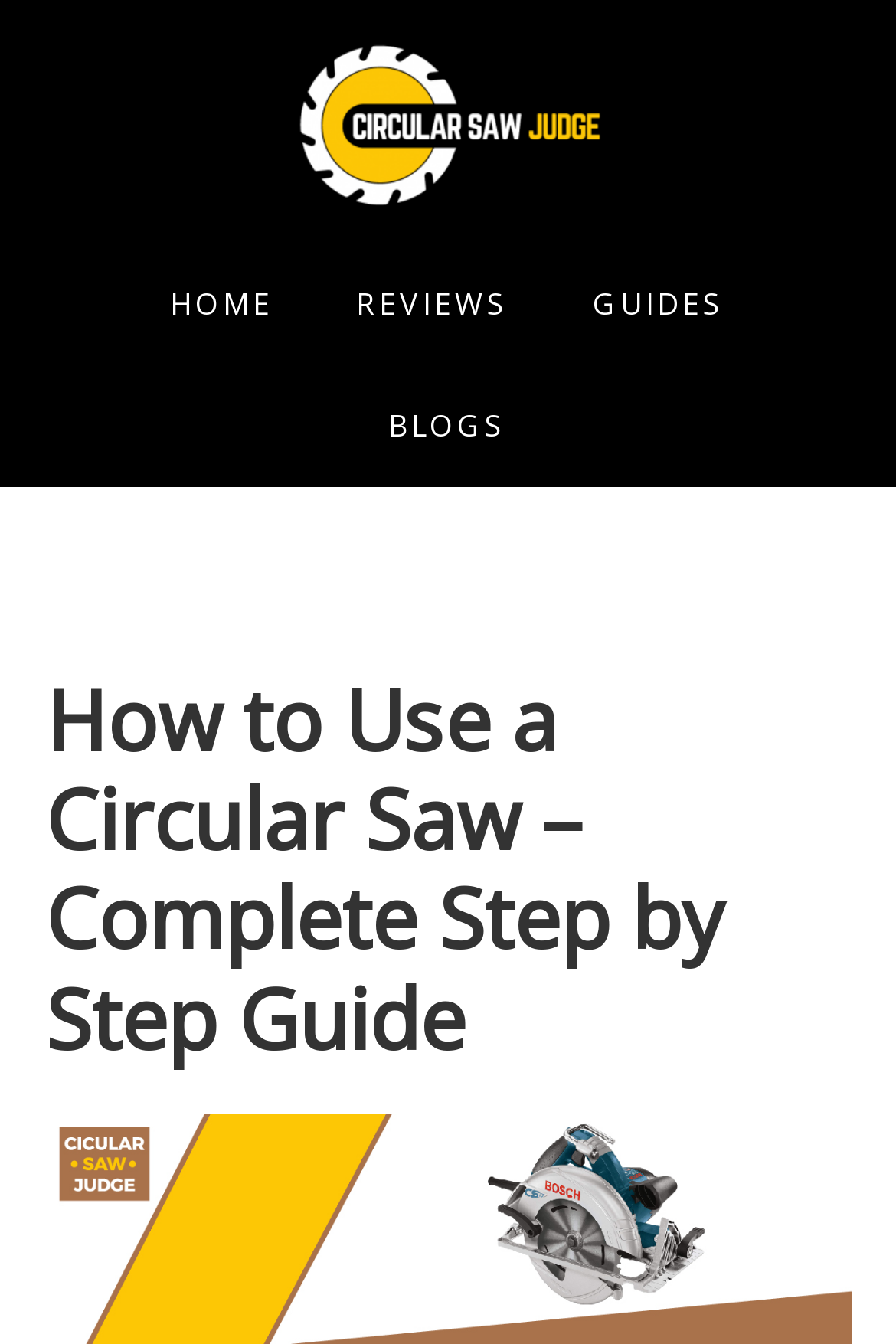Find and provide the bounding box coordinates for the UI element described here: "David Sparks Ph.D.". The coordinates should be given as four float numbers between 0 and 1: [left, top, right, bottom].

None